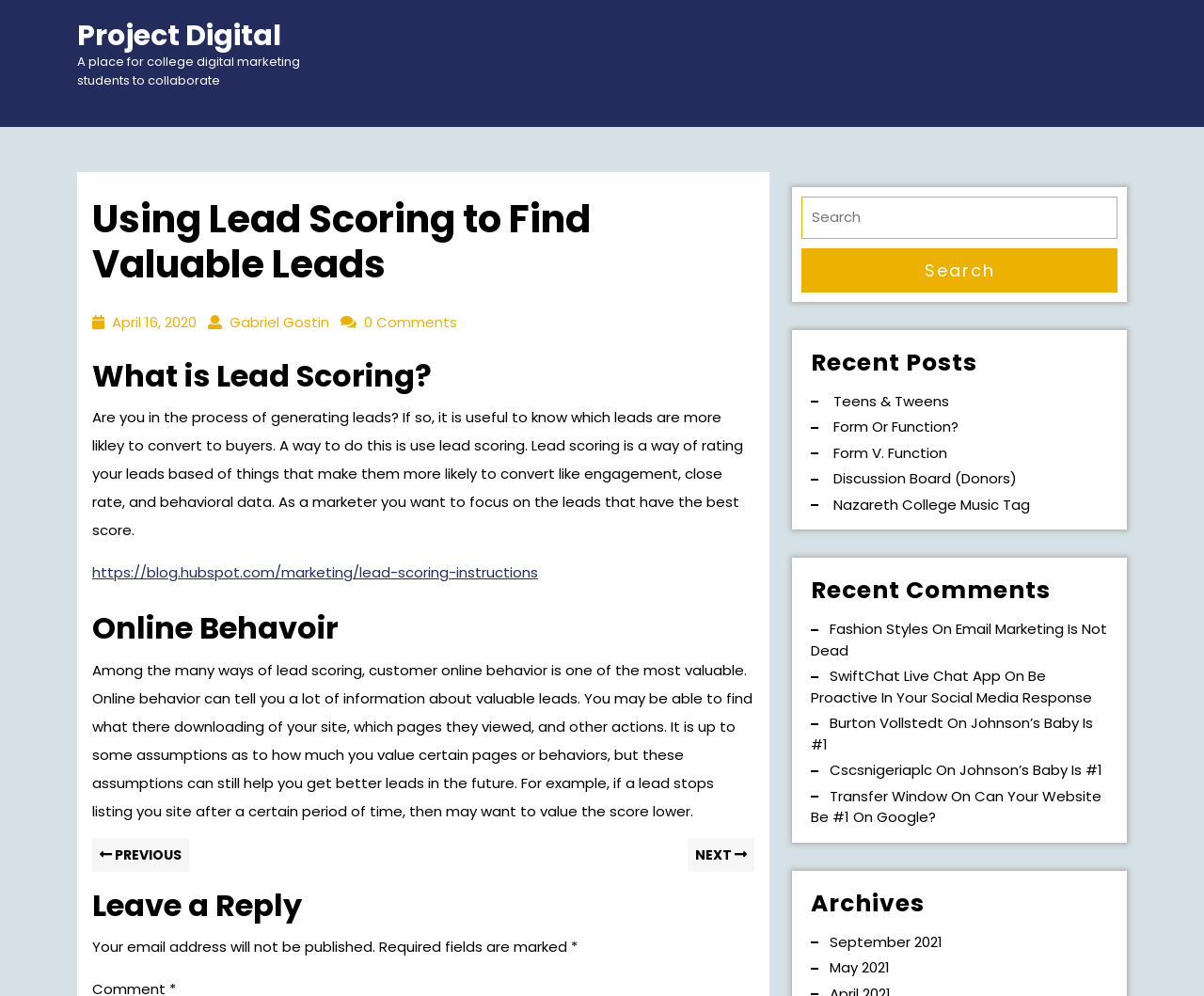What is lead scoring?
Please give a detailed and elaborate explanation in response to the question.

Lead scoring is a method of rating leads based on their likelihood of converting to buyers, taking into account factors such as engagement, close rate, and behavioral data.